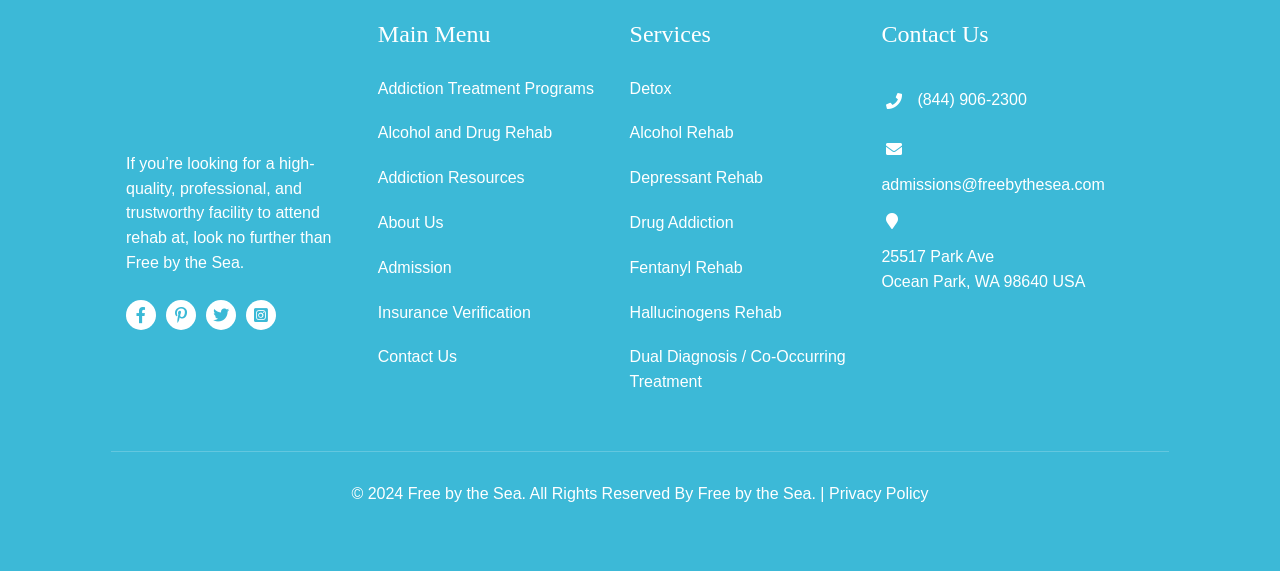What is the purpose of the webpage?
Using the image, provide a detailed and thorough answer to the question.

The purpose of the webpage is to provide information about the rehab facility, including its services, programs, and contact information, as evident from the various links and sections on the webpage.